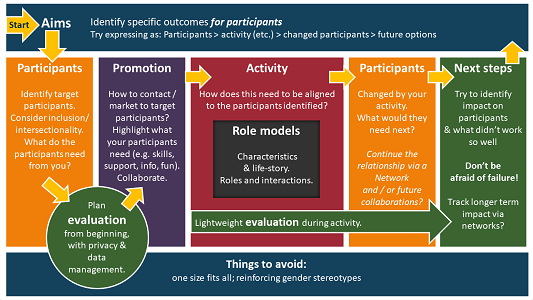Describe the image with as much detail as possible.

The image titled "Participant-Centred Planning" illustrates a strategic framework designed for planning gender-balanced activities. It showcases a visually organized flowchart that emphasizes essential components such as identifying target participants, promoting the activities effectively, and evaluating outcomes. 

Key sections include:

- **Participants**: Highlighting the importance of identifying and understanding the target audience, emphasizing collaboration and specific needs.
- **Promotion**: Strategies on how to reach out to potential participants, ensuring their needs are met in terms of skills and support.
- **Activity**: Guidance on aligning activities with participant needs and incorporating role models to enhance engagement.
- **Next Steps**: Suggestions for tracking long-term impacts and fostering ongoing relationships, while also emphasizing the importance of evaluation from the beginning of the process.

The chart also advises against a one-size-fits-all approach and warns about reinforcing gender stereotypes, encapsulating a commitment to inclusivity and thoughtful planning in gender balance initiatives.